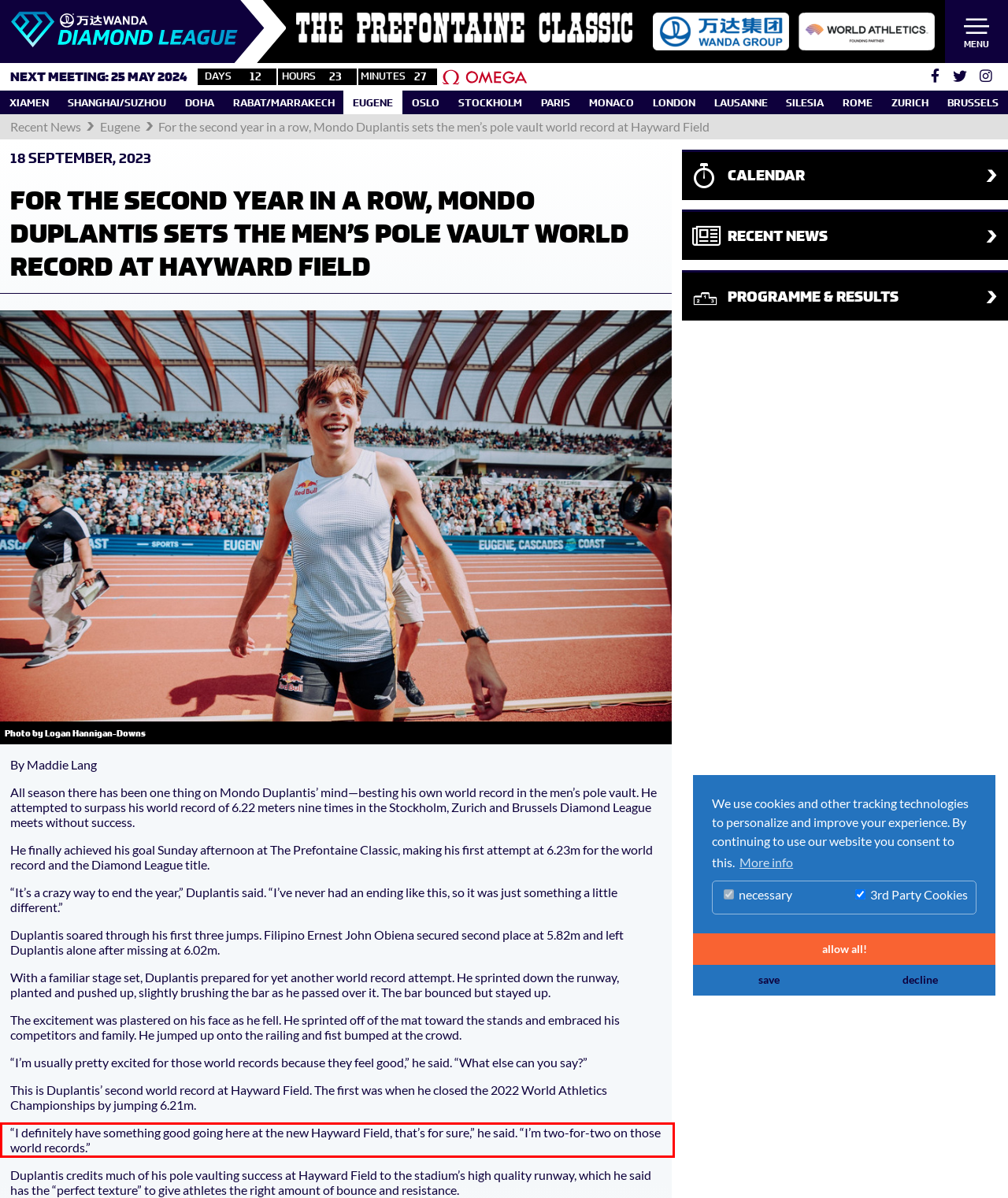In the given screenshot, locate the red bounding box and extract the text content from within it.

“I definitely have something good going here at the new Hayward Field, that’s for sure,” he said. “I’m two-for-two on those world records.”